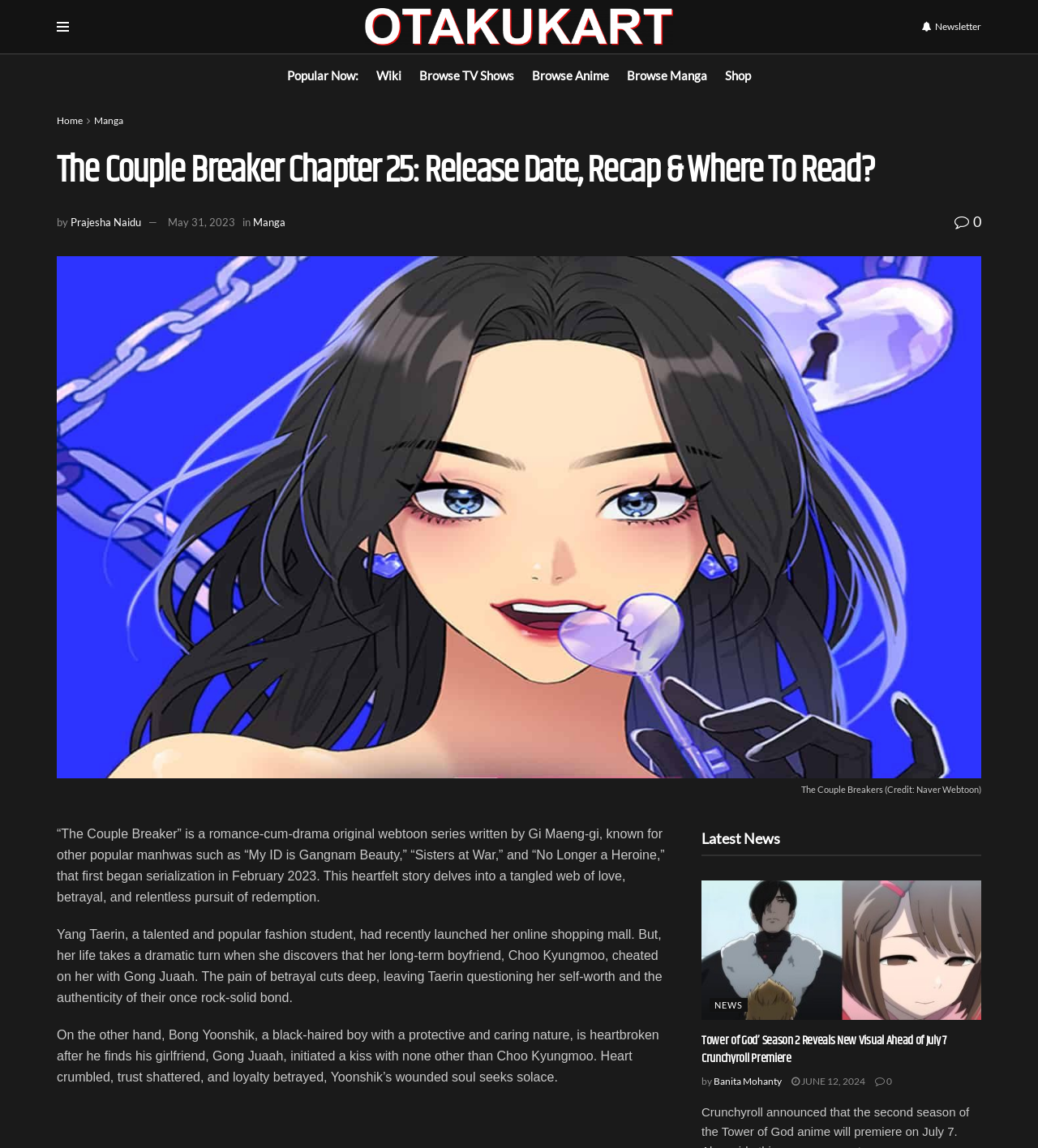Find the bounding box coordinates for the area you need to click to carry out the instruction: "Browse Manga". The coordinates should be four float numbers between 0 and 1, indicated as [left, top, right, bottom].

[0.604, 0.048, 0.681, 0.083]